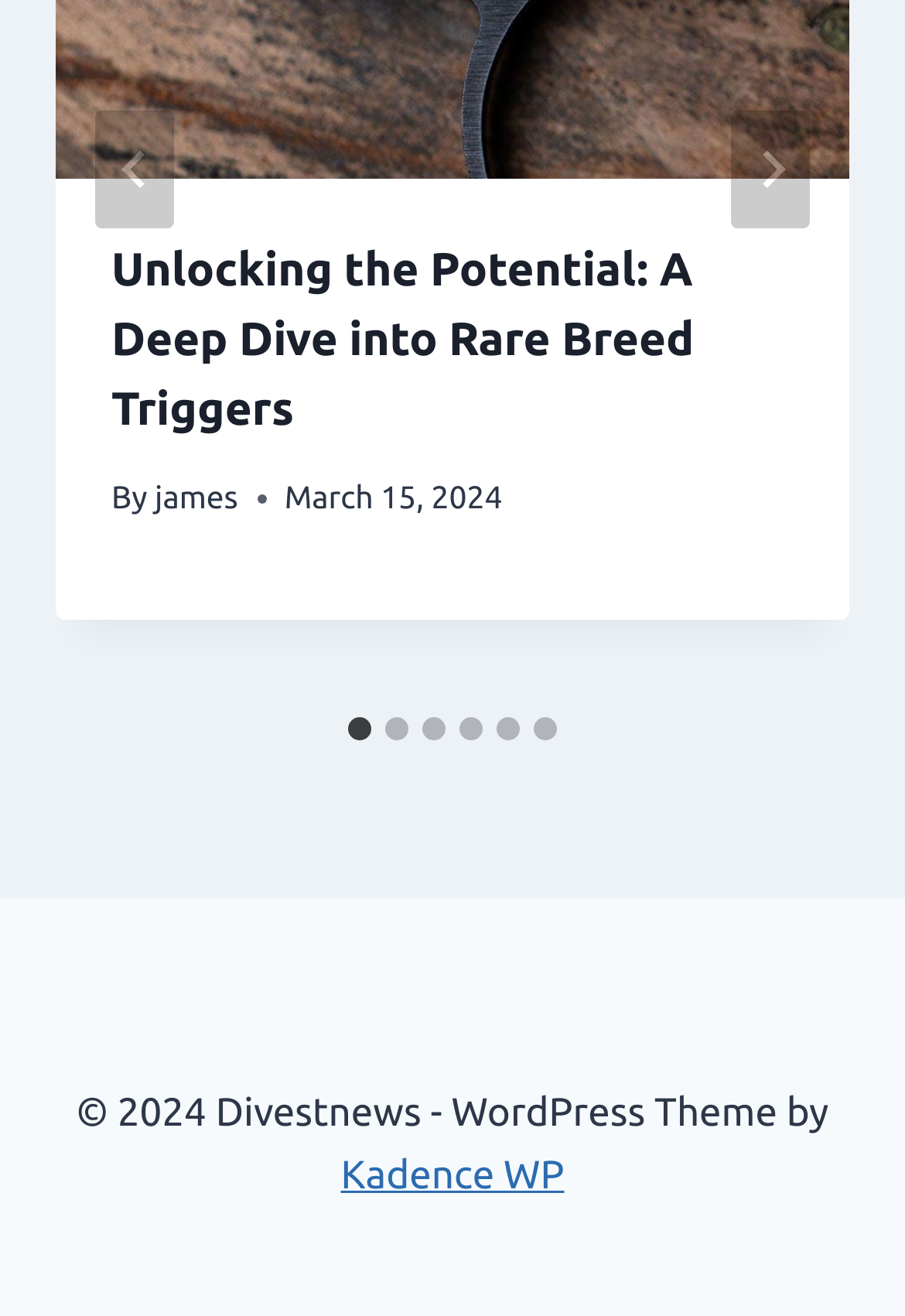What is the name of the website?
Provide a short answer using one word or a brief phrase based on the image.

Divestnews